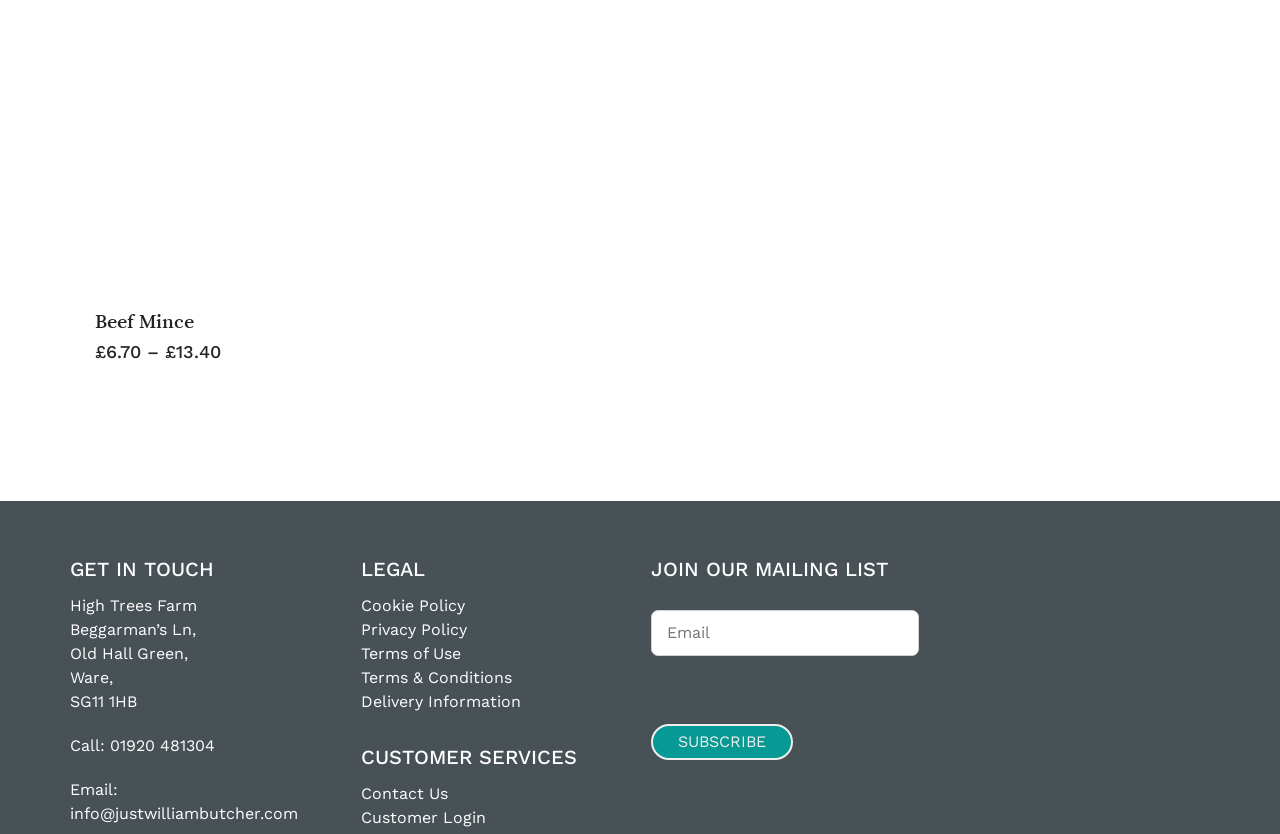Identify the bounding box of the HTML element described as: "Terms & Conditions".

[0.282, 0.801, 0.4, 0.824]